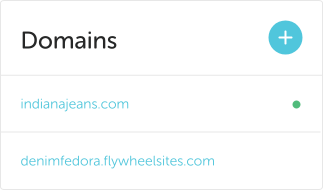What is the purpose of the blue circular button?
Give a one-word or short phrase answer based on the image.

Add a new domain